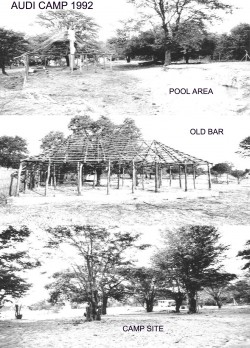What is the purpose of the 'Old Bar' section?
Could you give a comprehensive explanation in response to this question?

The 'Old Bar' section is described in the caption as featuring a structure that served as a bar, which suggests that it was a gathering place for guests to socialize and communalize, hinting at a simpler and more communal atmosphere.